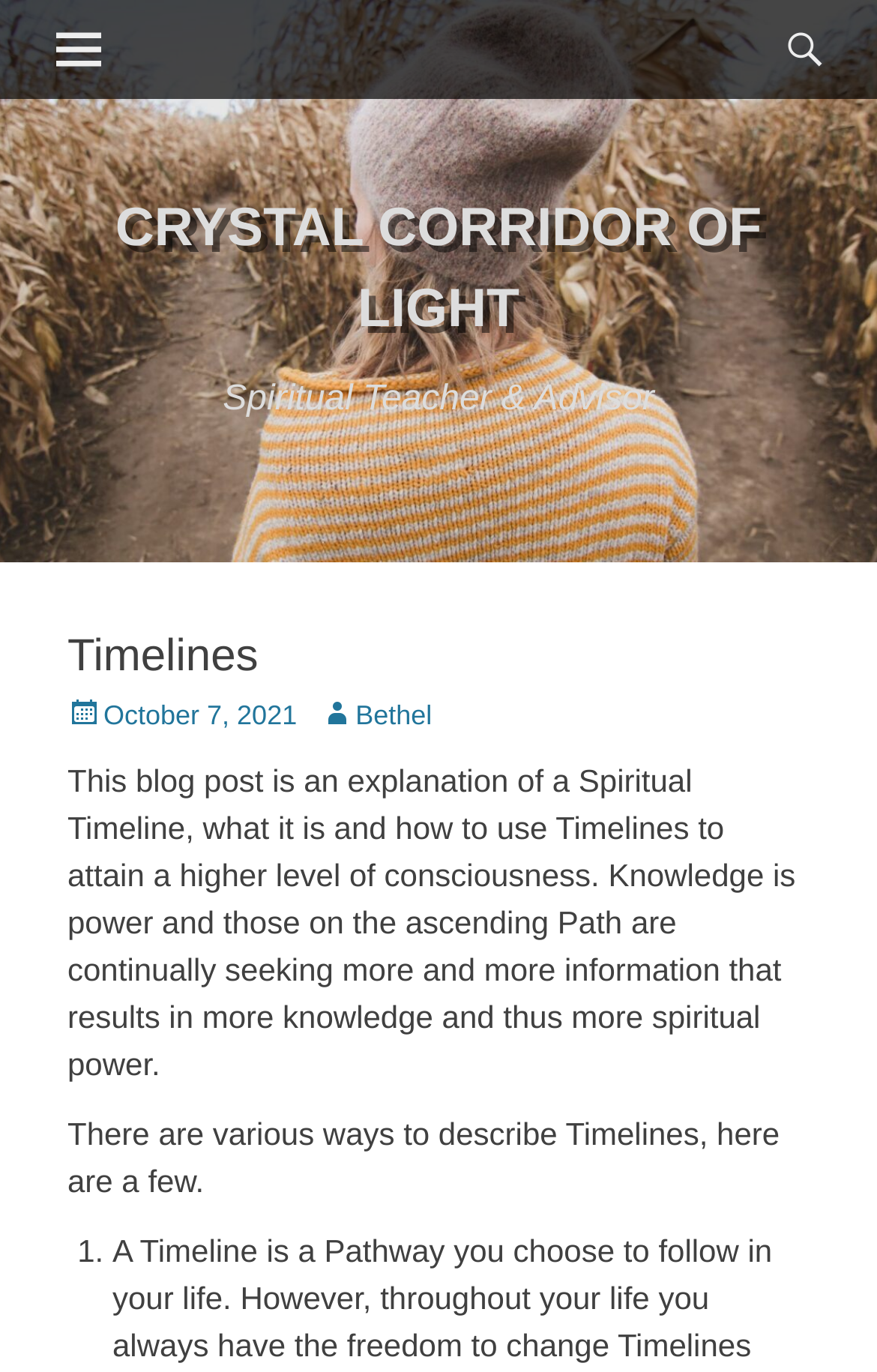Bounding box coordinates are given in the format (top-left x, top-left y, bottom-right x, bottom-right y). All values should be floating point numbers between 0 and 1. Provide the bounding box coordinate for the UI element described as: Bethel

[0.364, 0.51, 0.493, 0.533]